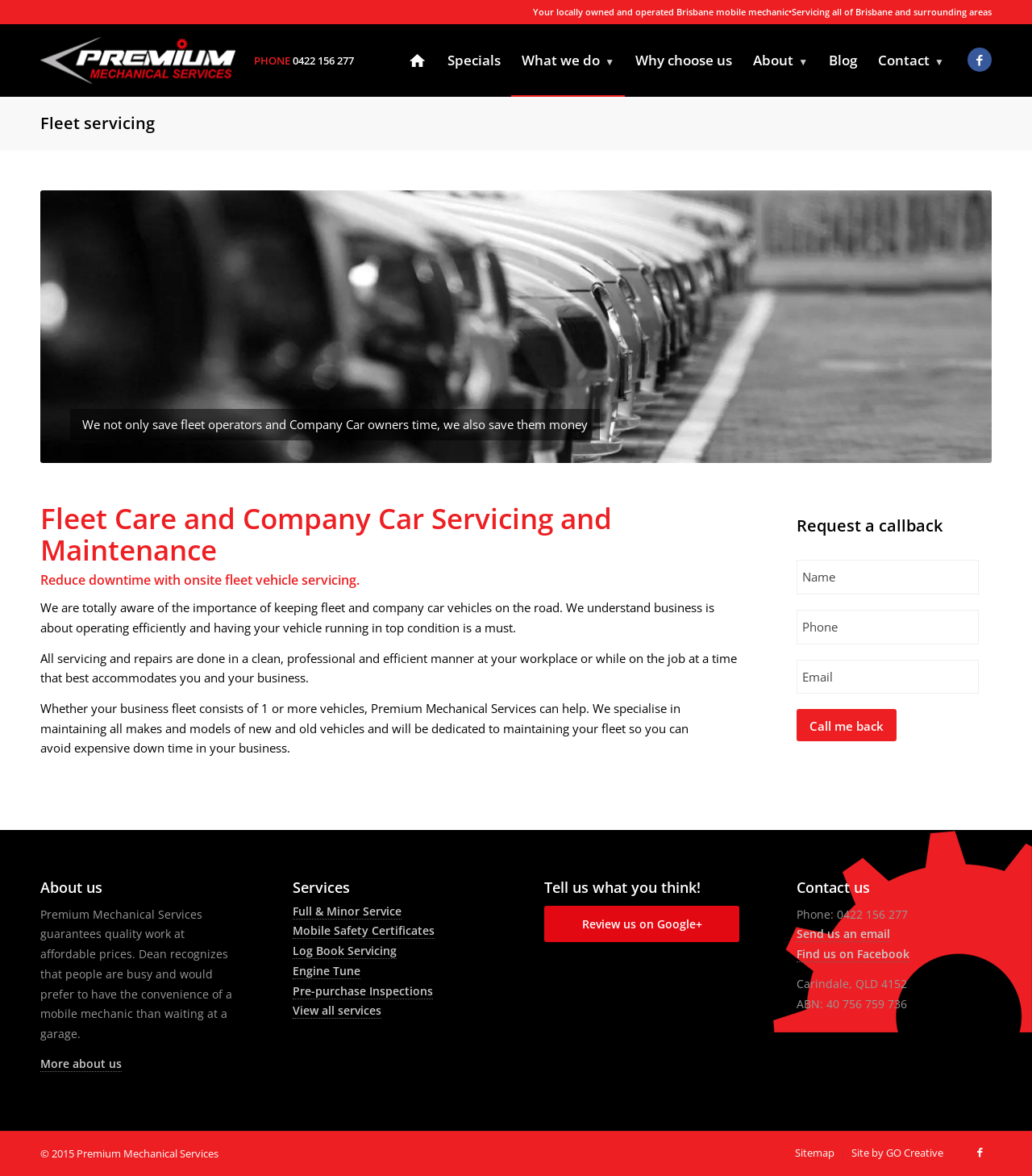Please find the bounding box coordinates of the clickable region needed to complete the following instruction: "Enter your phone number in the text box". The bounding box coordinates must consist of four float numbers between 0 and 1, i.e., [left, top, right, bottom].

[0.772, 0.476, 0.948, 0.505]